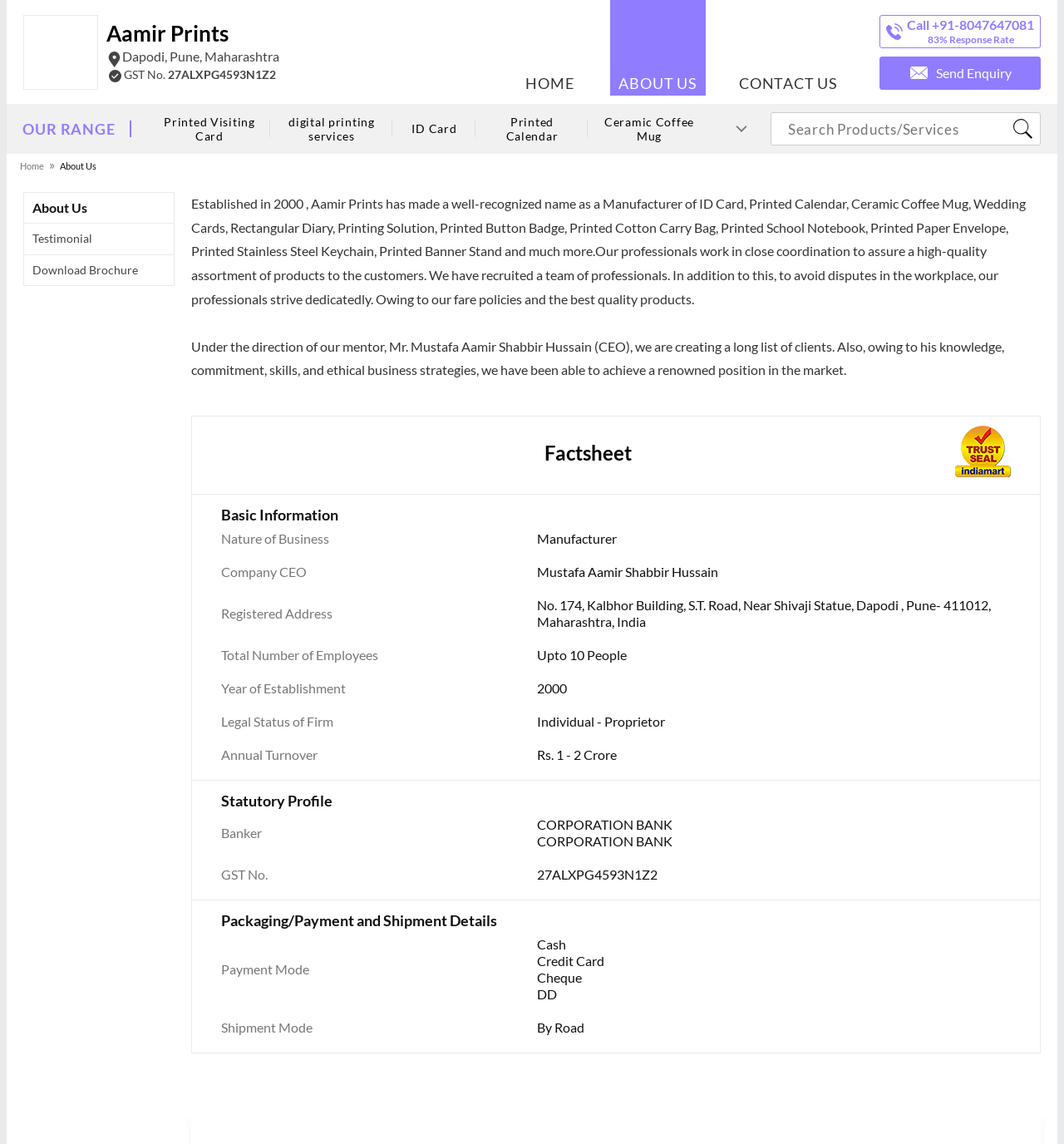Please determine the bounding box coordinates of the area that needs to be clicked to complete this task: 'Search for products or services'. The coordinates must be four float numbers between 0 and 1, formatted as [left, top, right, bottom].

[0.724, 0.098, 0.978, 0.127]